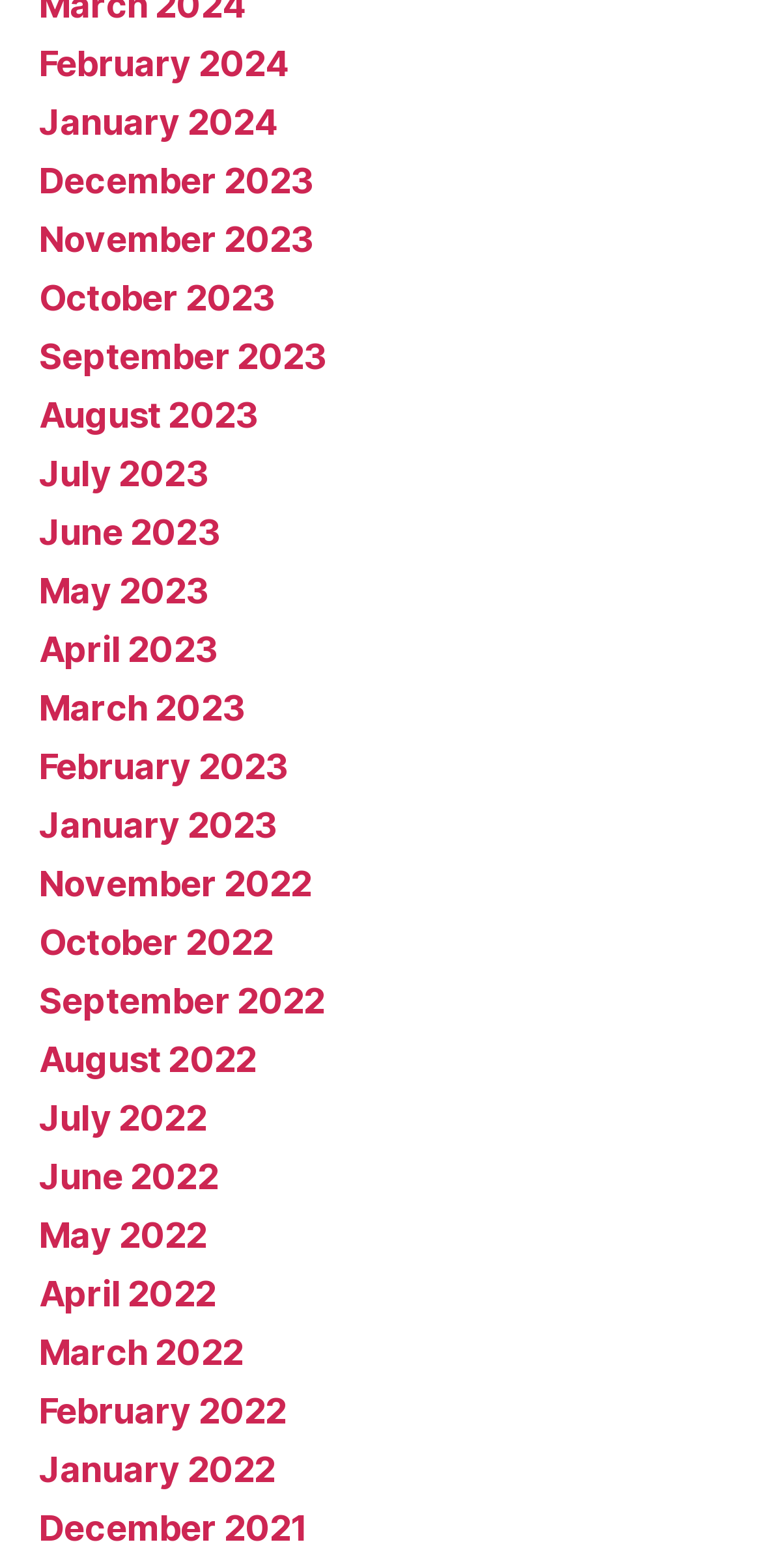How many links are there in the first row?
Please respond to the question thoroughly and include all relevant details.

I examined the bounding box coordinates of the link elements and found that the first four links (February 2024 to November 2023) have similar y1 and y2 coordinates, indicating they are in the same row.